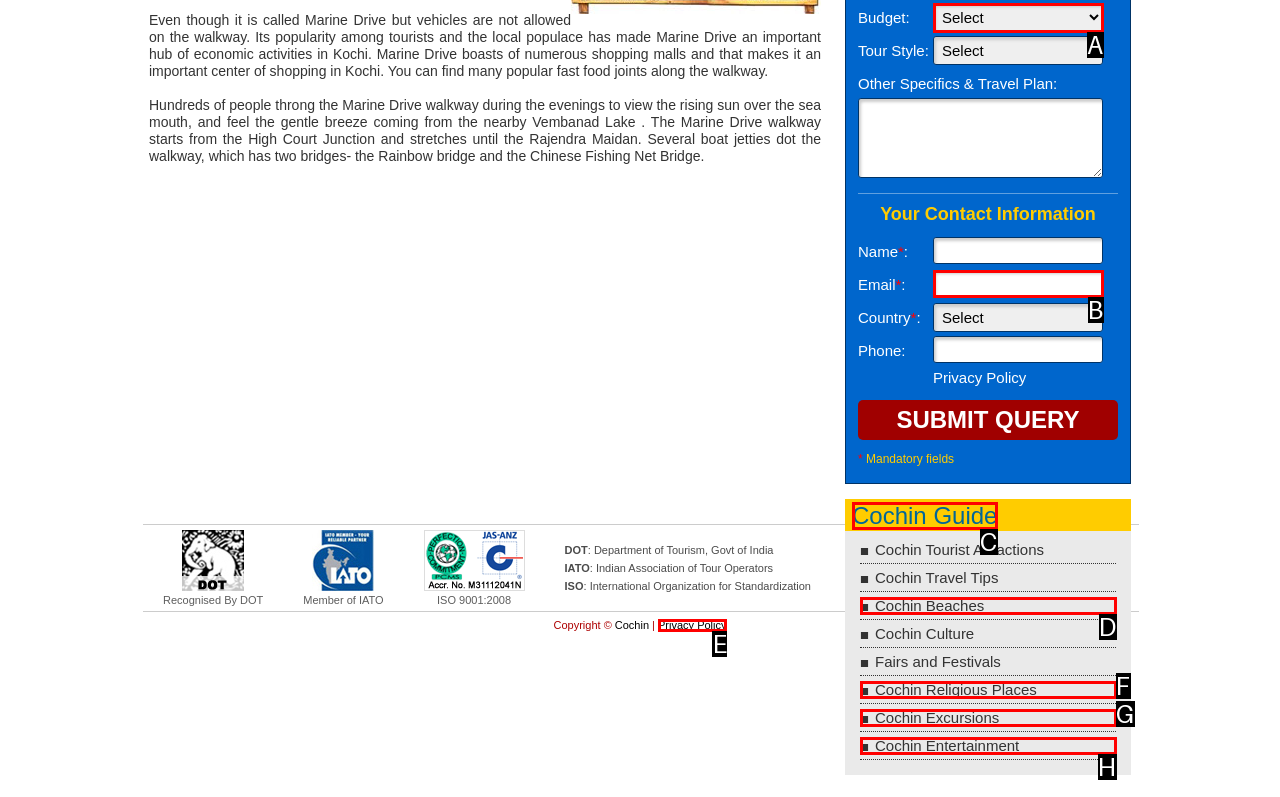Identify the HTML element that best fits the description: Cochin Guide. Respond with the letter of the corresponding element.

C